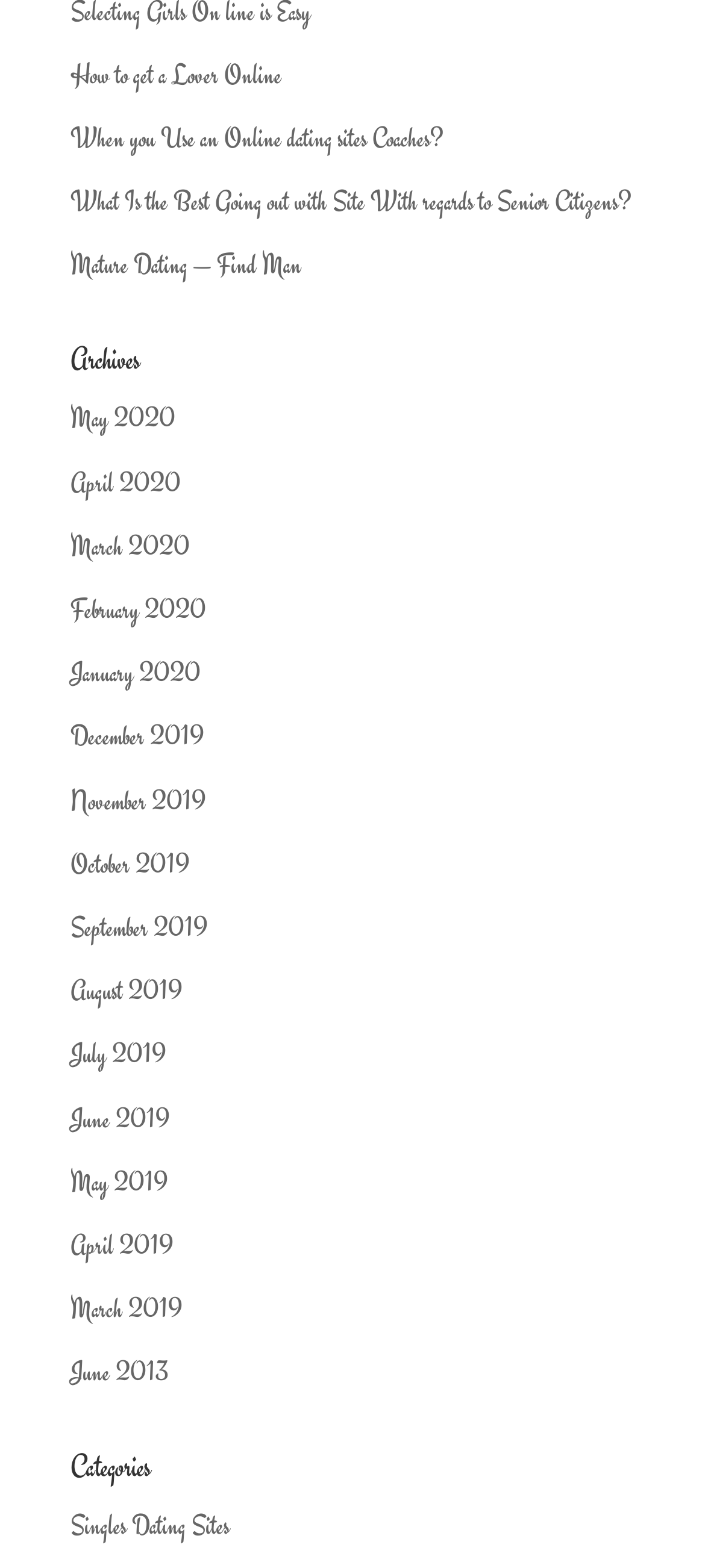Identify the bounding box coordinates of the part that should be clicked to carry out this instruction: "Click on the 'HABIB' link".

None